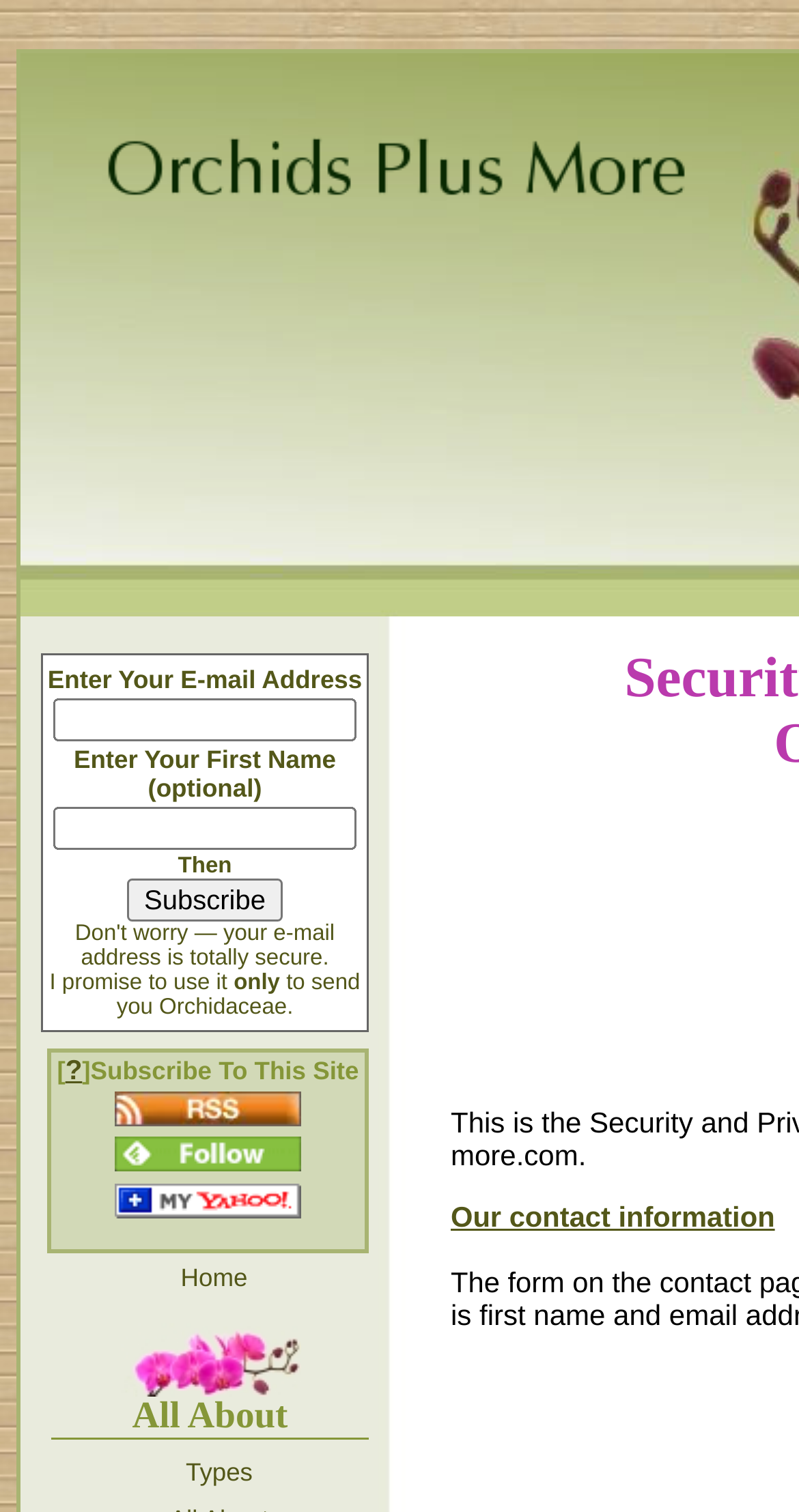Identify the bounding box coordinates of the clickable section necessary to follow the following instruction: "Enter your email address". The coordinates should be presented as four float numbers from 0 to 1, i.e., [left, top, right, bottom].

[0.066, 0.462, 0.447, 0.49]